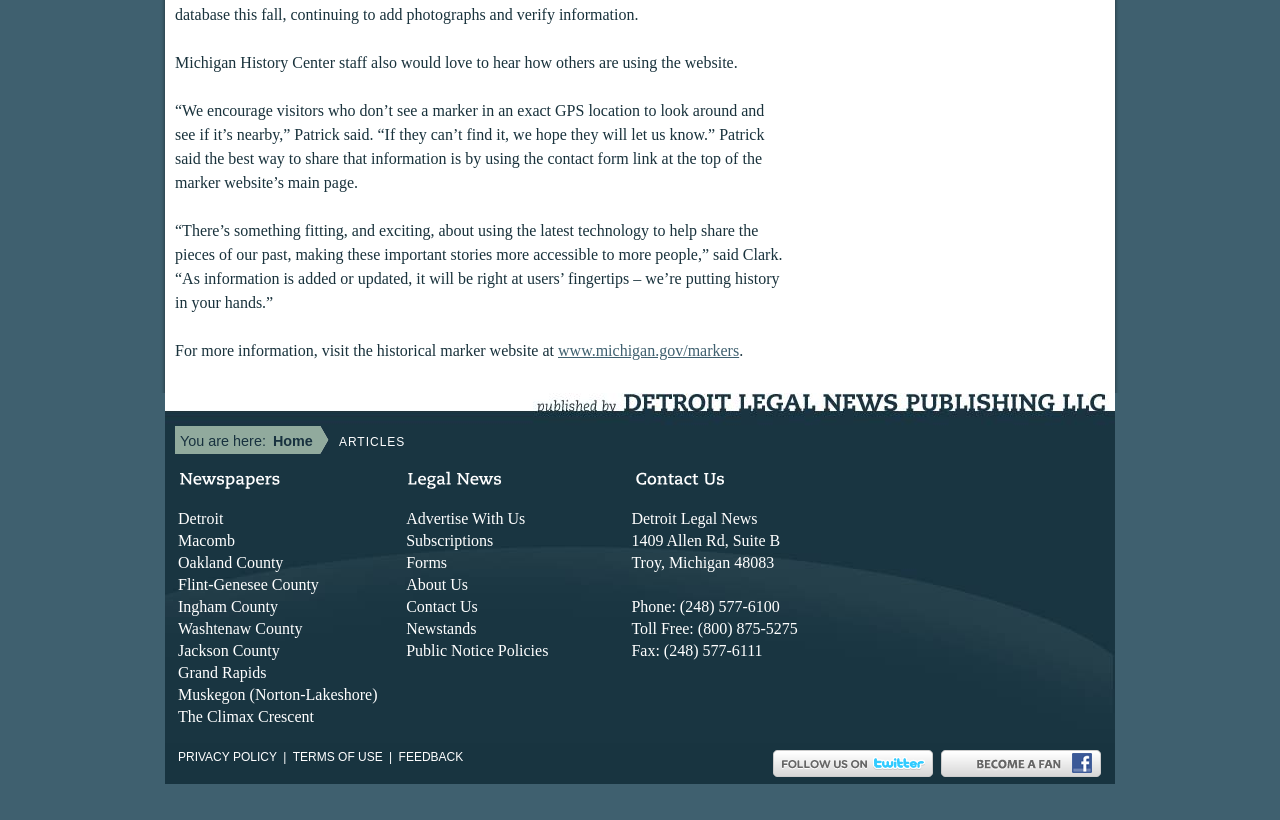What type of content is available on the website? Refer to the image and provide a one-word or short phrase answer.

Historical information